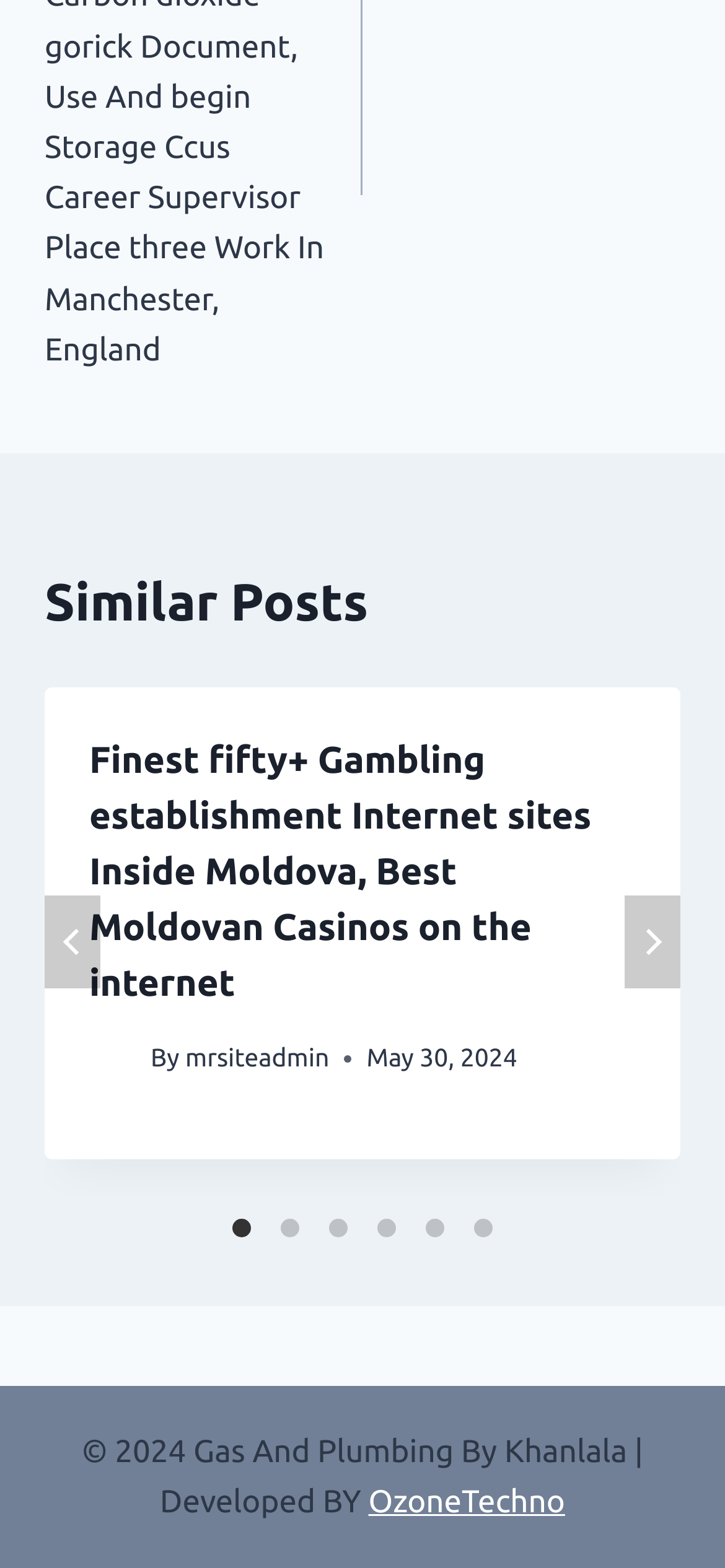When was the article published?
Please craft a detailed and exhaustive response to the question.

I determined the publication date by looking at the time element with the text 'May 30, 2024' which is a child of the header element.